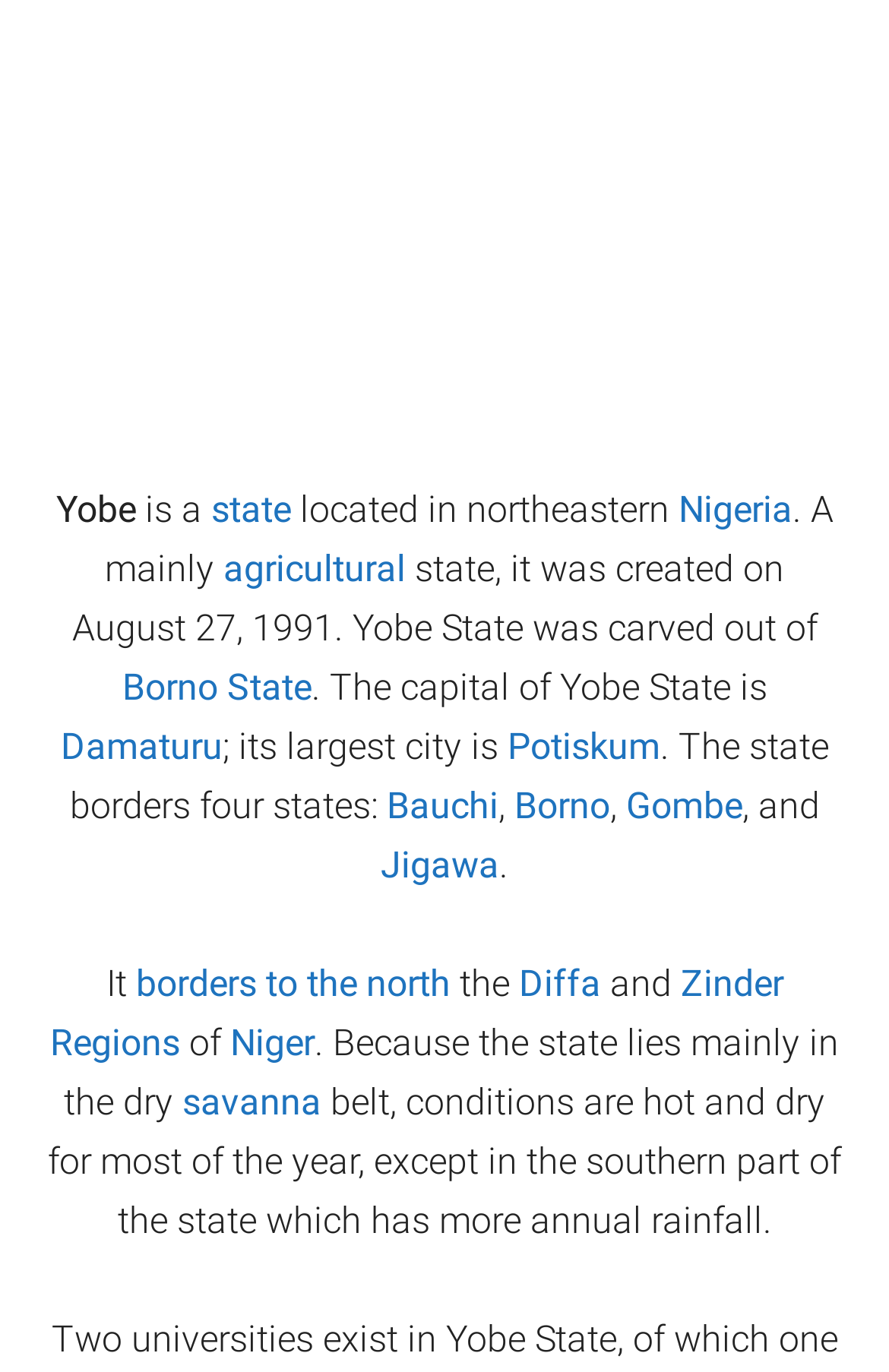What is Yobe State mainly known for?
Refer to the image and give a detailed answer to the question.

Yobe State is described in the text as a mainly agricultural state, which is mentioned in the text as a static text element with bounding box coordinates [0.251, 0.399, 0.456, 0.43].